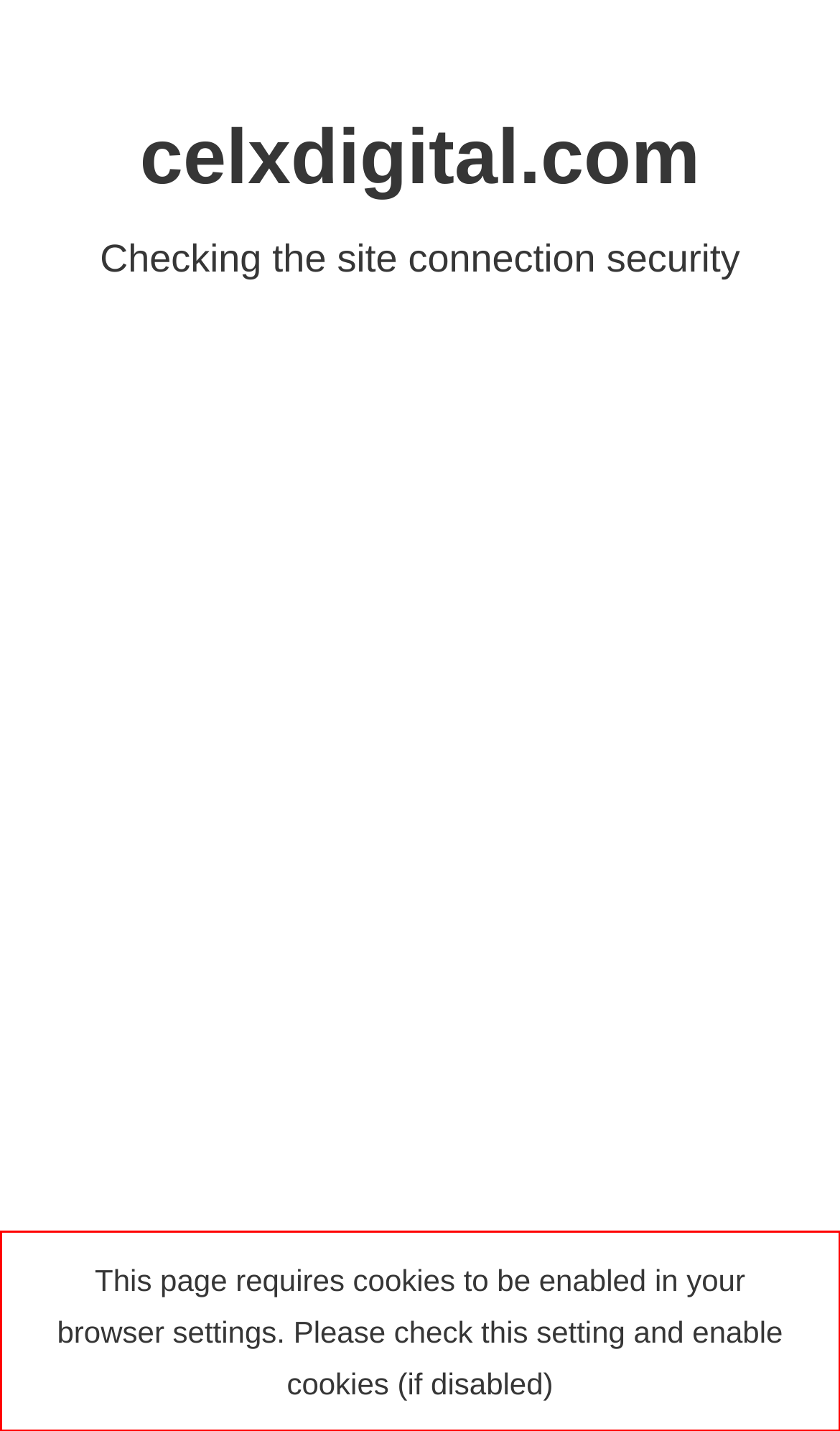From the given screenshot of a webpage, identify the red bounding box and extract the text content within it.

This page requires cookies to be enabled in your browser settings. Please check this setting and enable cookies (if disabled)